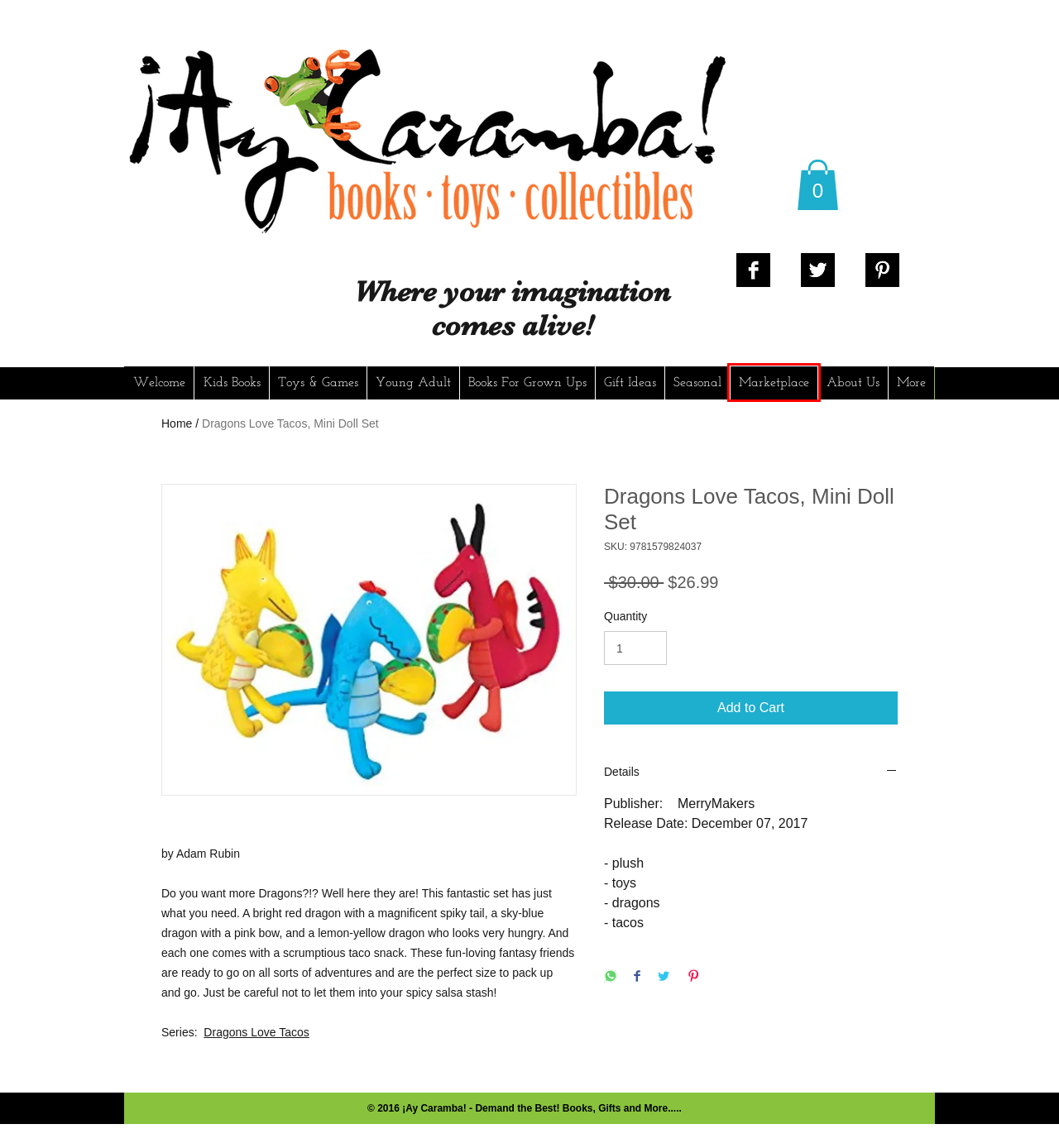You have a screenshot of a webpage with a red bounding box around a UI element. Determine which webpage description best matches the new webpage that results from clicking the element in the bounding box. Here are the candidates:
A. About ¡AyCaramba! Books
B. Shop ¡AyCaramba! for a wonderful, unique selection of books.
C. Marketplace |  Ay Caramba Books
D. Ay Caramba | Children's Books | United States
E. Young Adult |  Ay Caramba Books
F. Shop ¡AyCaramba! for beautiful, unique Home and Gift ideas.
G. Shop ¡AyCaramba! Hand-picked selection of books for kids of all ages.
H. Shop ¡AyCaramba! for quality, fun toys and games for all ages!

C